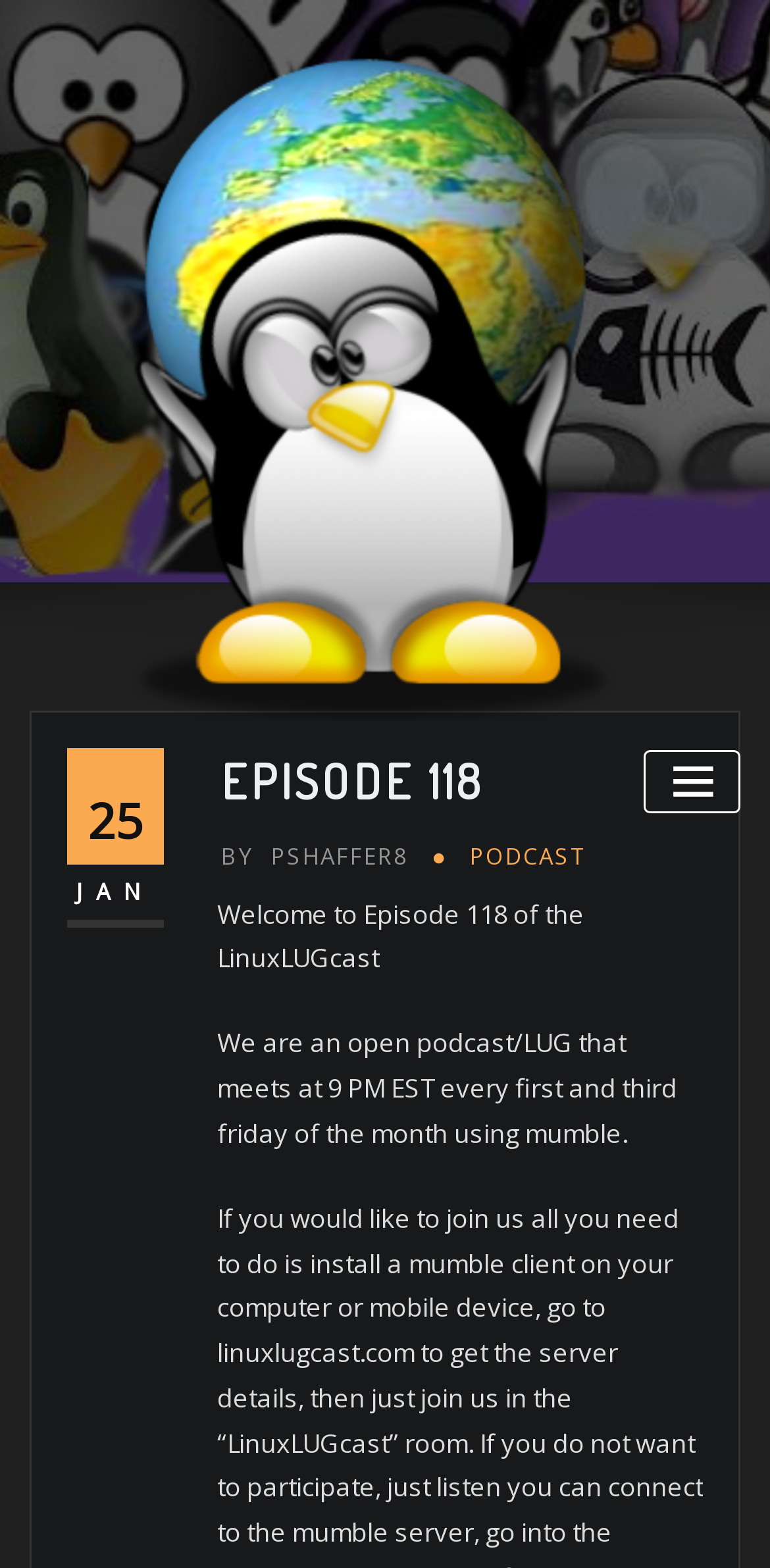Given the description "alt="LinuxLUGCast"", determine the bounding box of the corresponding UI element.

[0.038, 0.016, 0.928, 0.465]